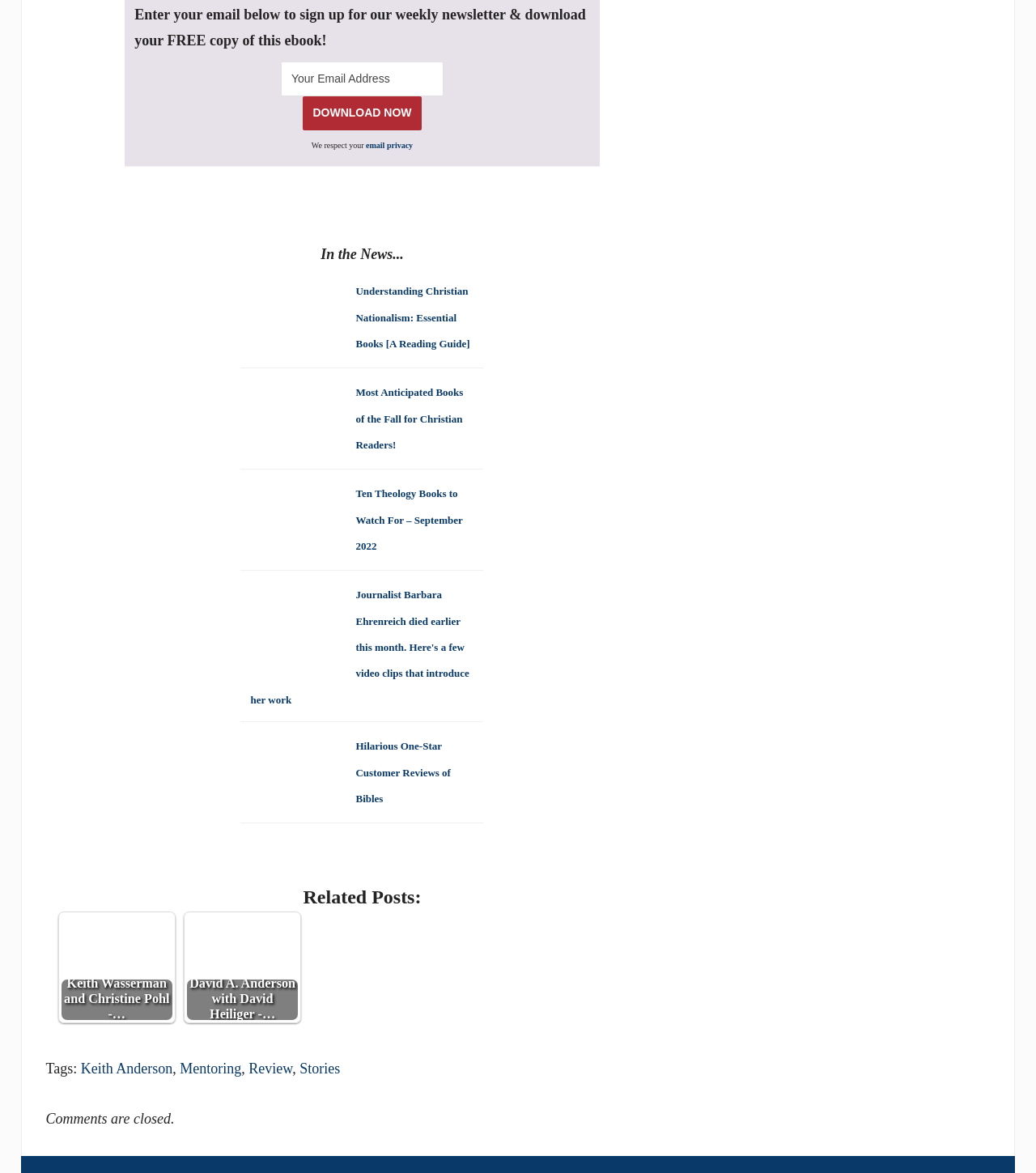What type of content is presented in the table?
Look at the image and answer with only one word or phrase.

Book reviews